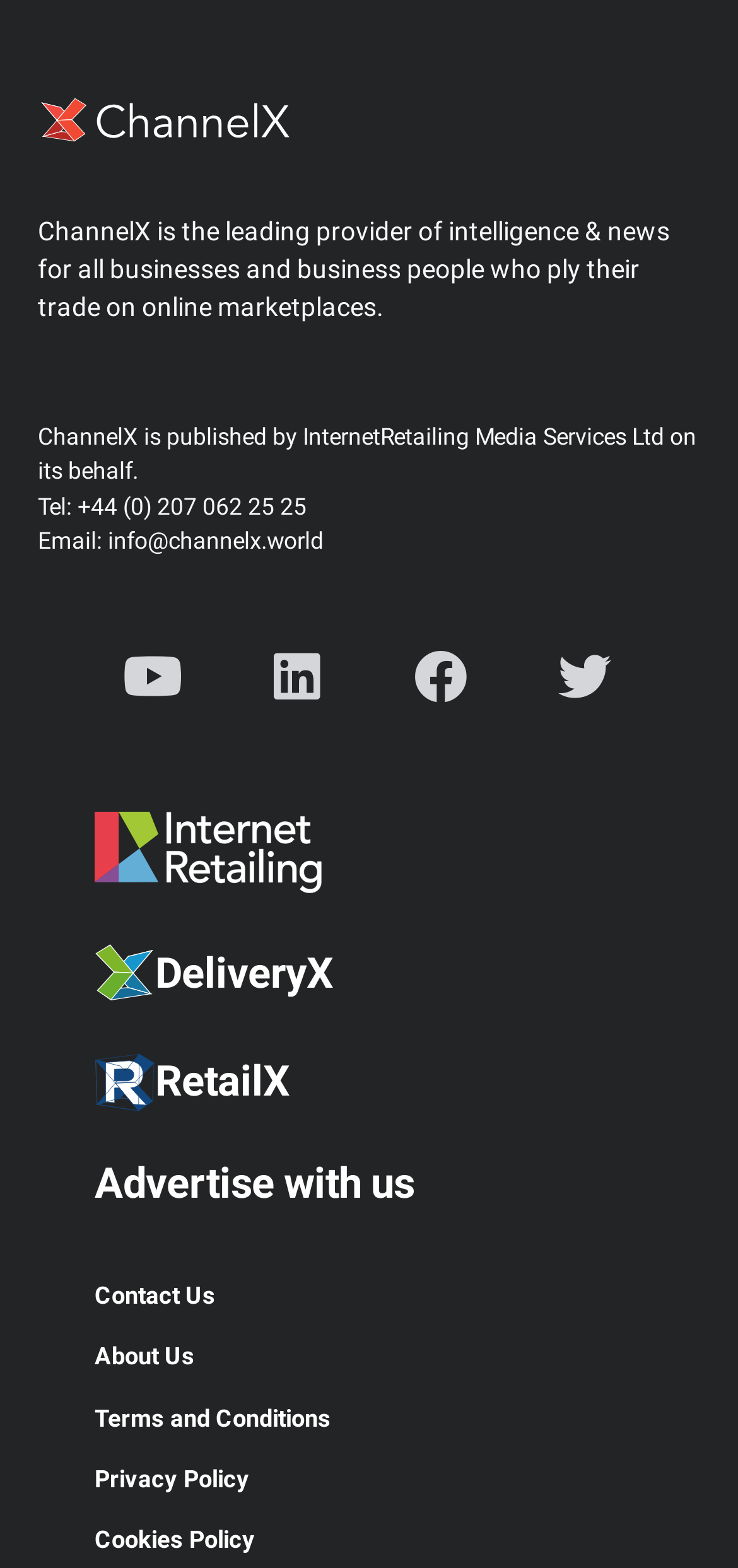Identify the bounding box coordinates of the part that should be clicked to carry out this instruction: "View Terms and Conditions".

[0.077, 0.885, 0.923, 0.924]